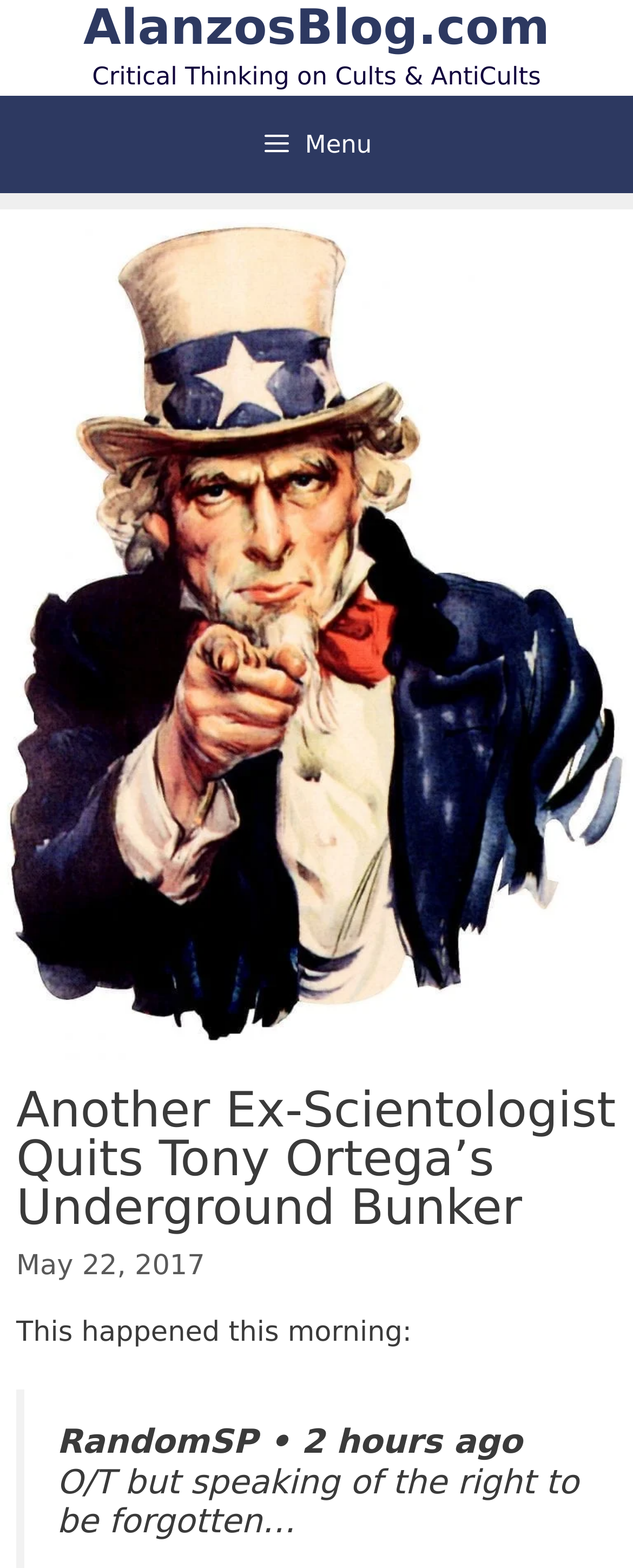Bounding box coordinates are to be given in the format (top-left x, top-left y, bottom-right x, bottom-right y). All values must be floating point numbers between 0 and 1. Provide the bounding box coordinate for the UI element described as: Menu

[0.0, 0.061, 1.0, 0.123]